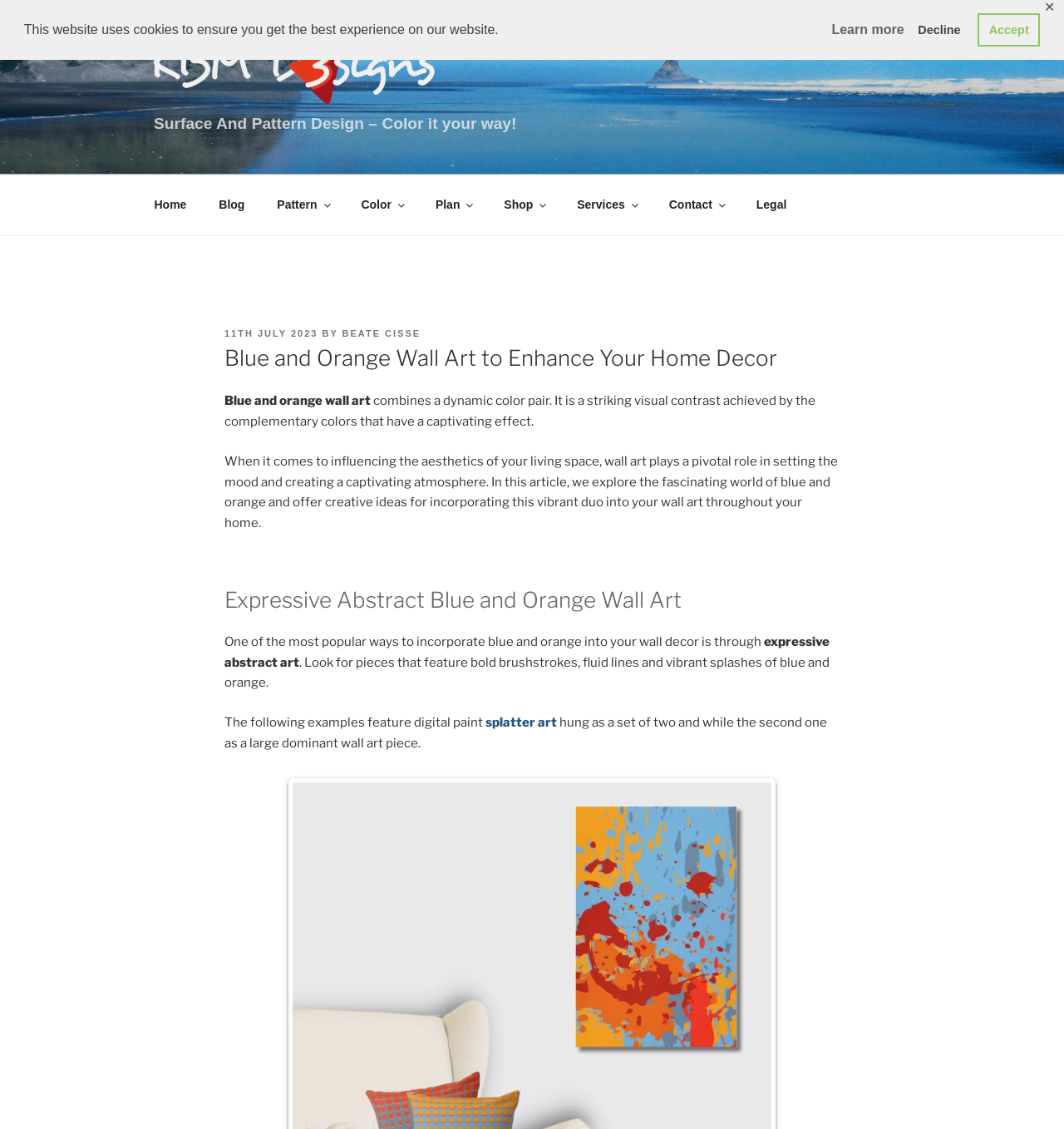Find the bounding box coordinates for the area that must be clicked to perform this action: "Learn about the approach".

None